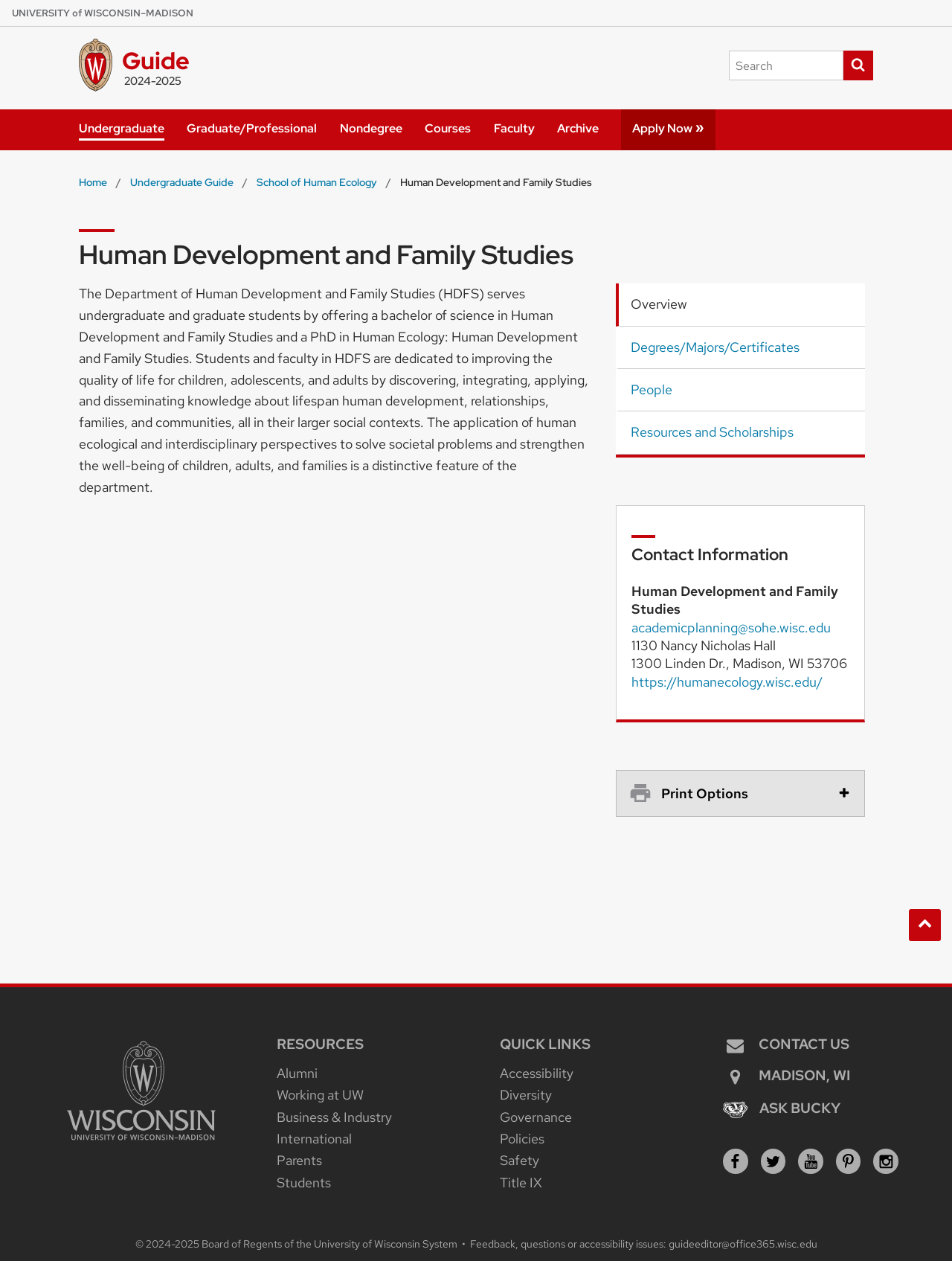Please determine the bounding box coordinates of the element's region to click for the following instruction: "Go to University of Wisconsin-Madison home page".

[0.083, 0.063, 0.118, 0.075]